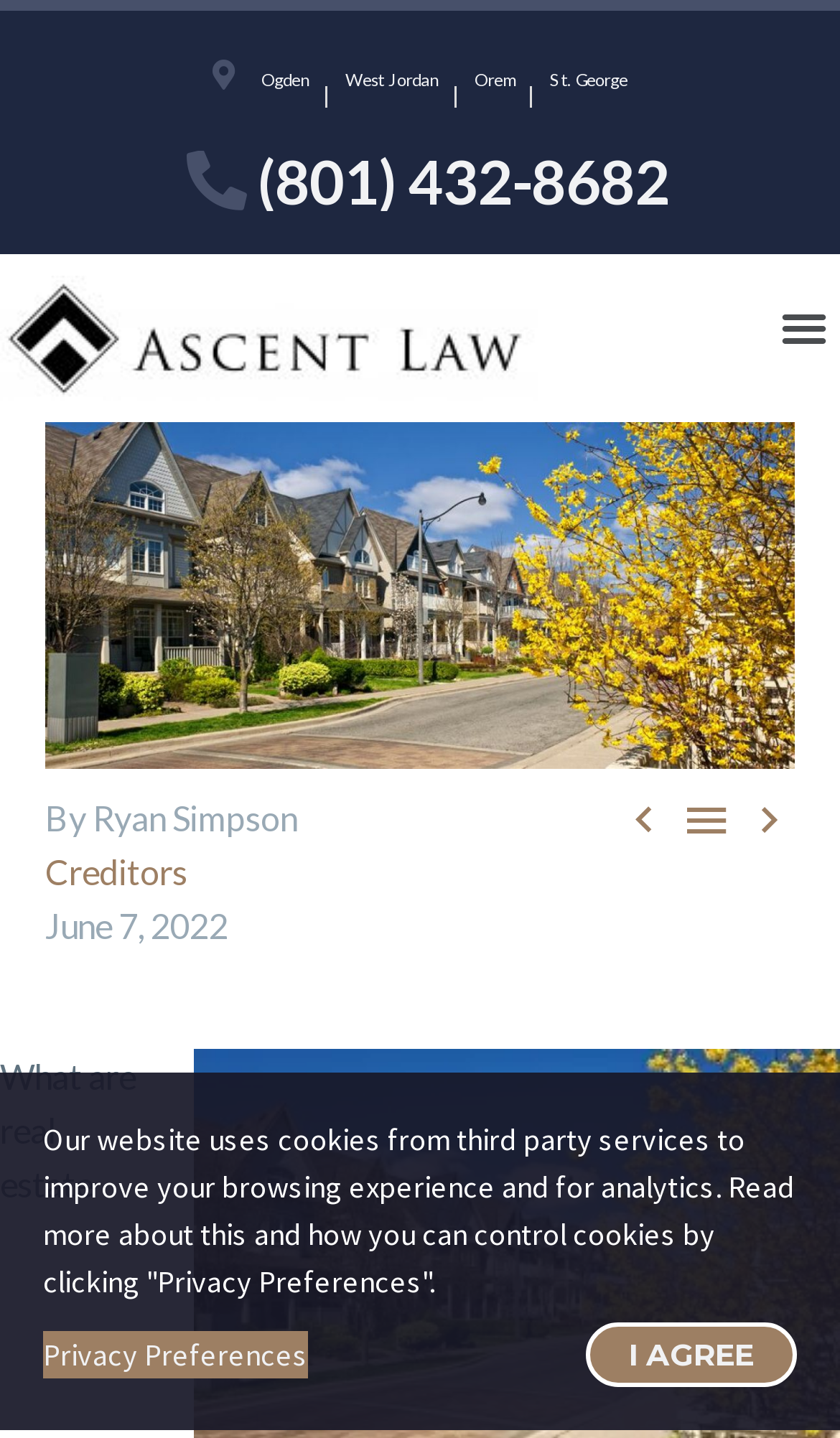Write a detailed summary of the webpage, including text, images, and layout.

This webpage appears to be a blog post or article from a Utah-based law firm, Ascent Law, with a focus on REITs (Real Estate Investment Trusts) and their benefits in estate planning. 

At the top of the page, there are four locations listed: Ogden, West Jordan, Orem, and St. George, which are likely the firm's office locations. Next to these locations is the firm's phone number, (801) 432-8682. 

On the top-left corner, there is the Ascent Law logo, which is an image. To the right of the logo, there is a menu toggle button. 

Below the logo and menu toggle, there is a large image that spans most of the width of the page. 

The main content of the page is a blog post or article, which is not explicitly described in the accessibility tree. However, there are navigation links to previous and next posts, indicating that this is part of a series of articles. The author of the post is Ryan Simpson, and it was published on June 7, 2022. 

There are also links to related topics, such as "Creditors", which suggests that the article may be discussing the role of REITs in bankruptcy or debt management. 

At the bottom of the page, there is a notice about the website's use of cookies, with a link to "Privacy Preferences" and a button to agree to the terms.